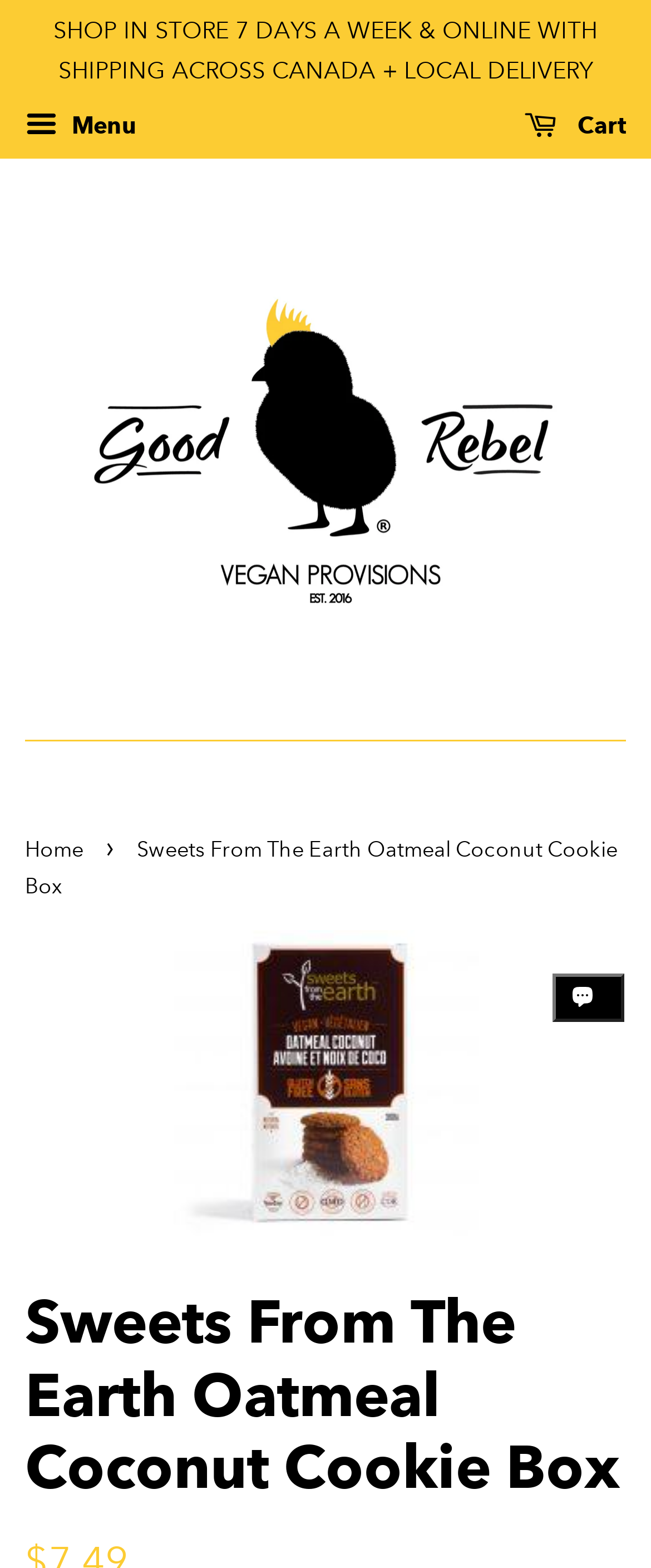Identify the bounding box of the UI element that matches this description: "Cart 0".

[0.805, 0.063, 0.962, 0.099]